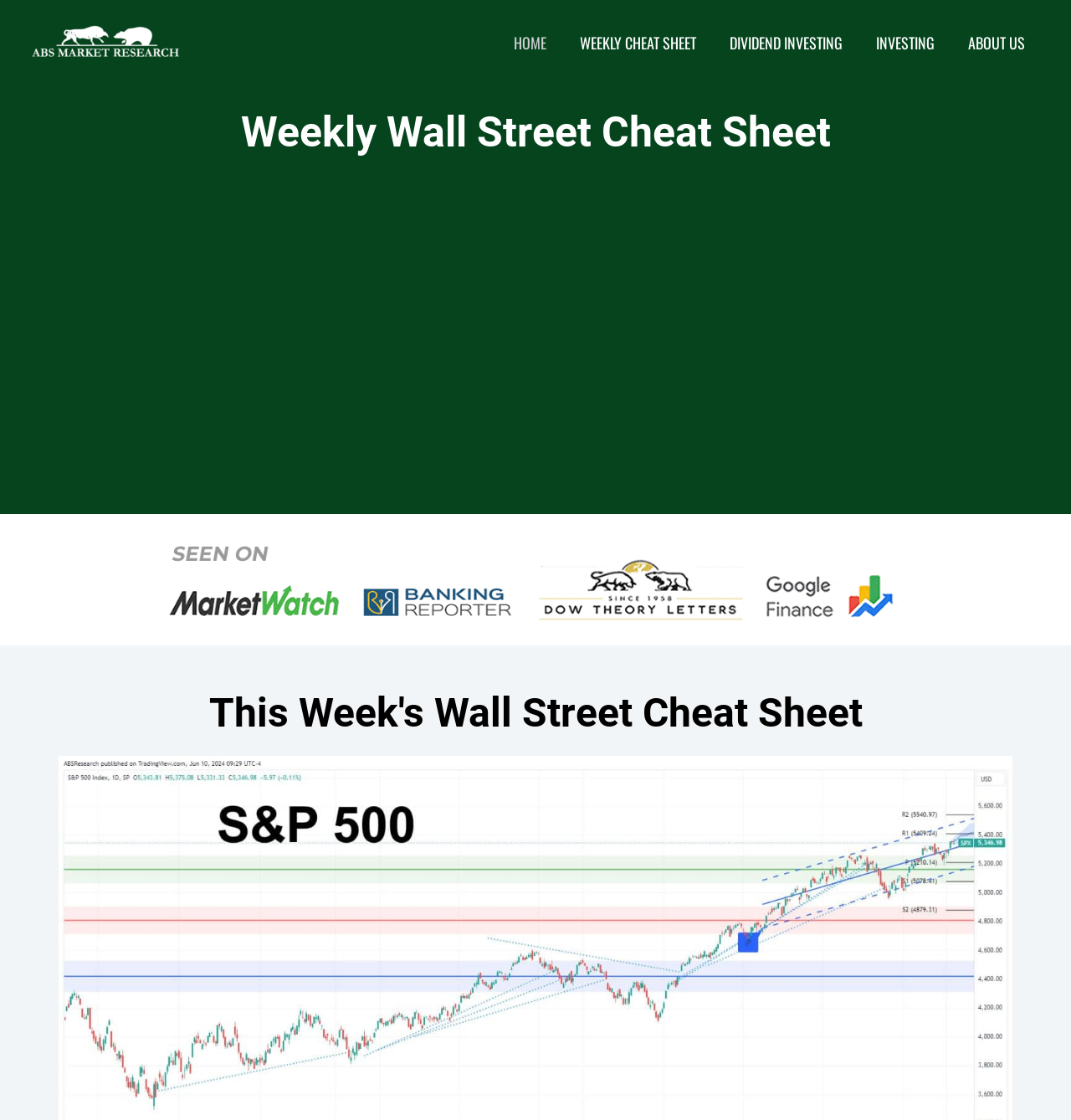What is required to get the free cheat sheet?
Based on the screenshot, provide your answer in one word or phrase.

First name and email